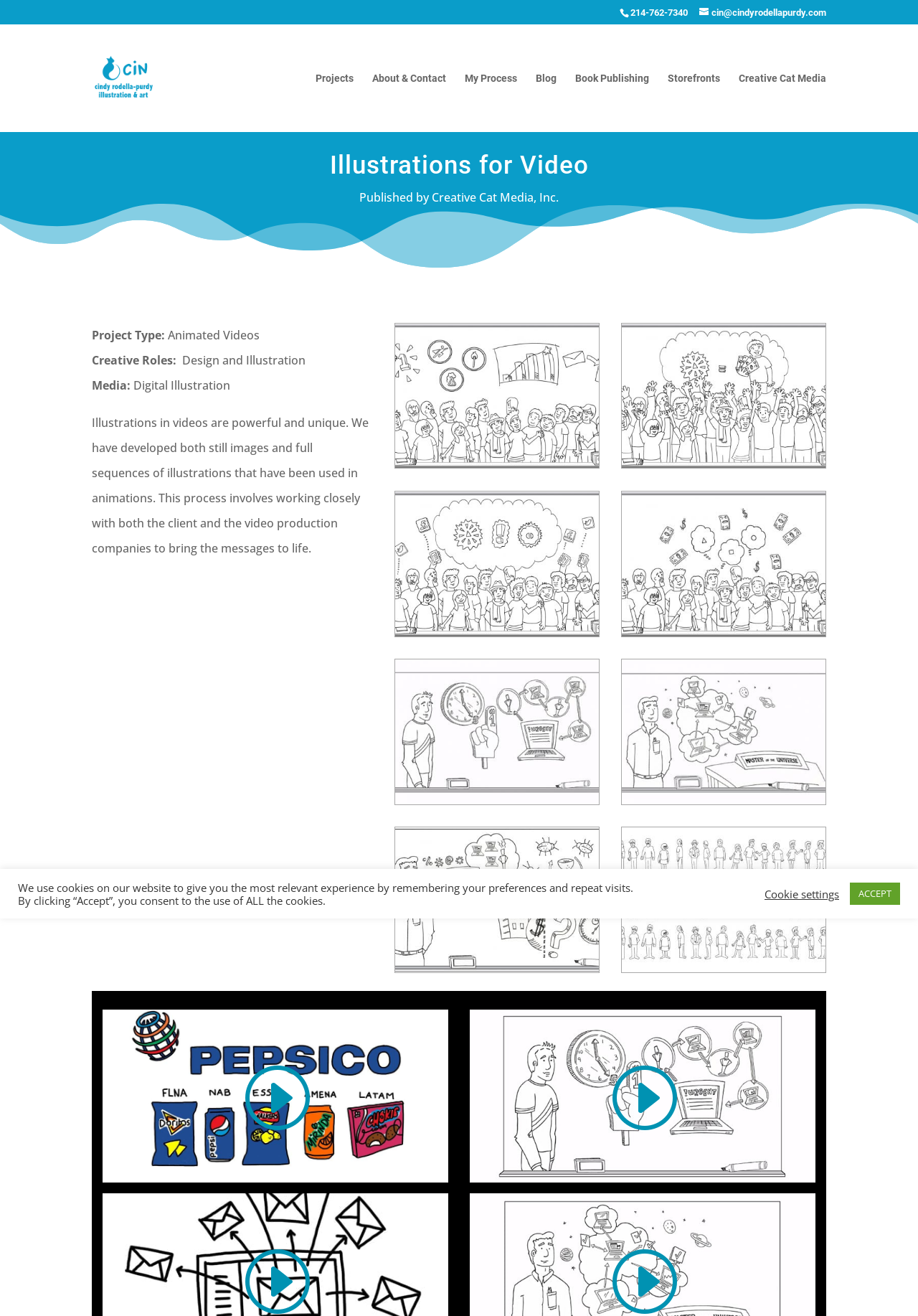Respond with a single word or phrase:
What is the purpose of the illustrations in videos mentioned on the webpage?

to bring messages to life